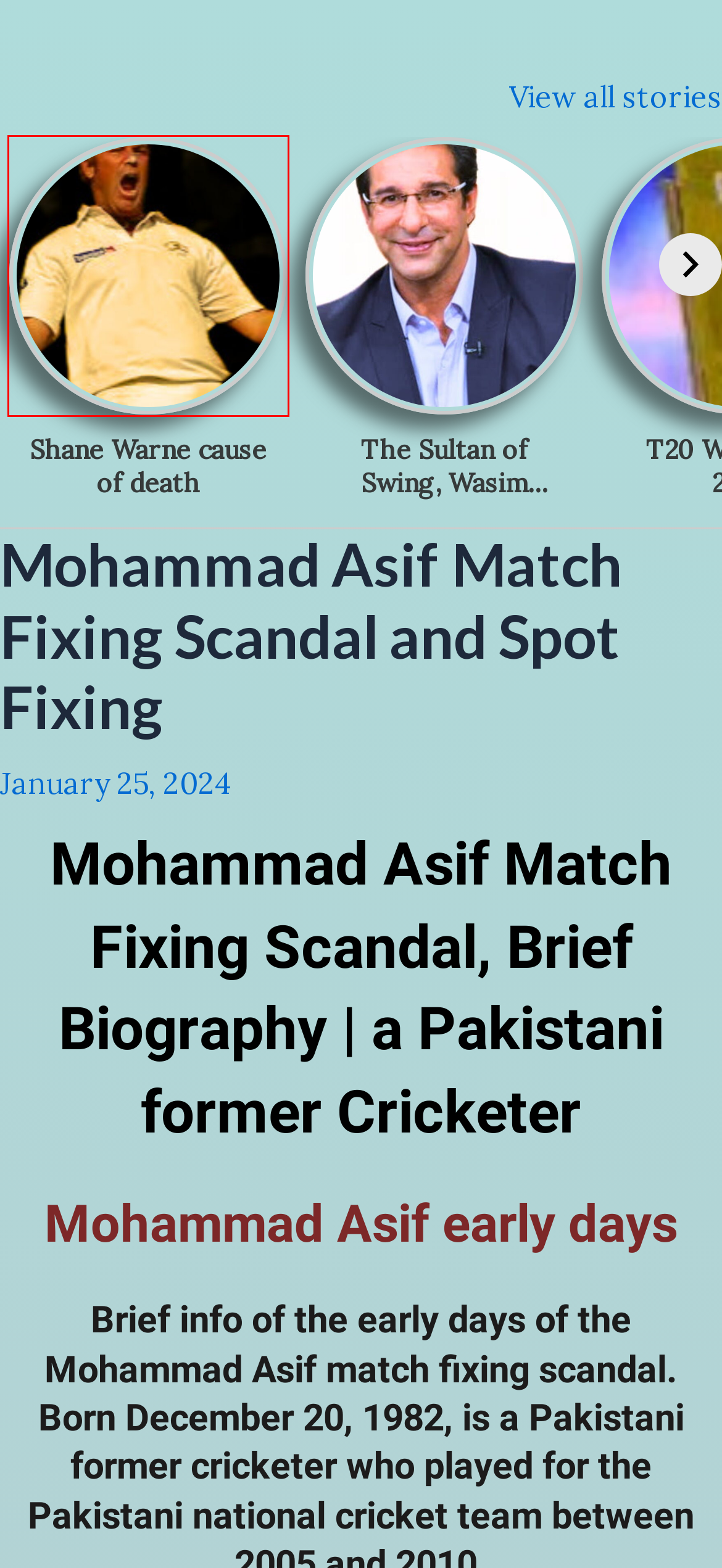Review the webpage screenshot and focus on the UI element within the red bounding box. Select the best-matching webpage description for the new webpage that follows after clicking the highlighted element. Here are the candidates:
A. 2023 Cricket World Cup Points Table
B. Blog
C. Virat Kohli Diet Plan, Tattoo and brands endorsed | Famous line by Virat Kohli
D. Stories - Cricket Info
E. Contact Me
F. Cricket Info | T20 World Cup 2024 | Web Stories
G. Shane Warne cause of death - Cricket Info
H. About us

G